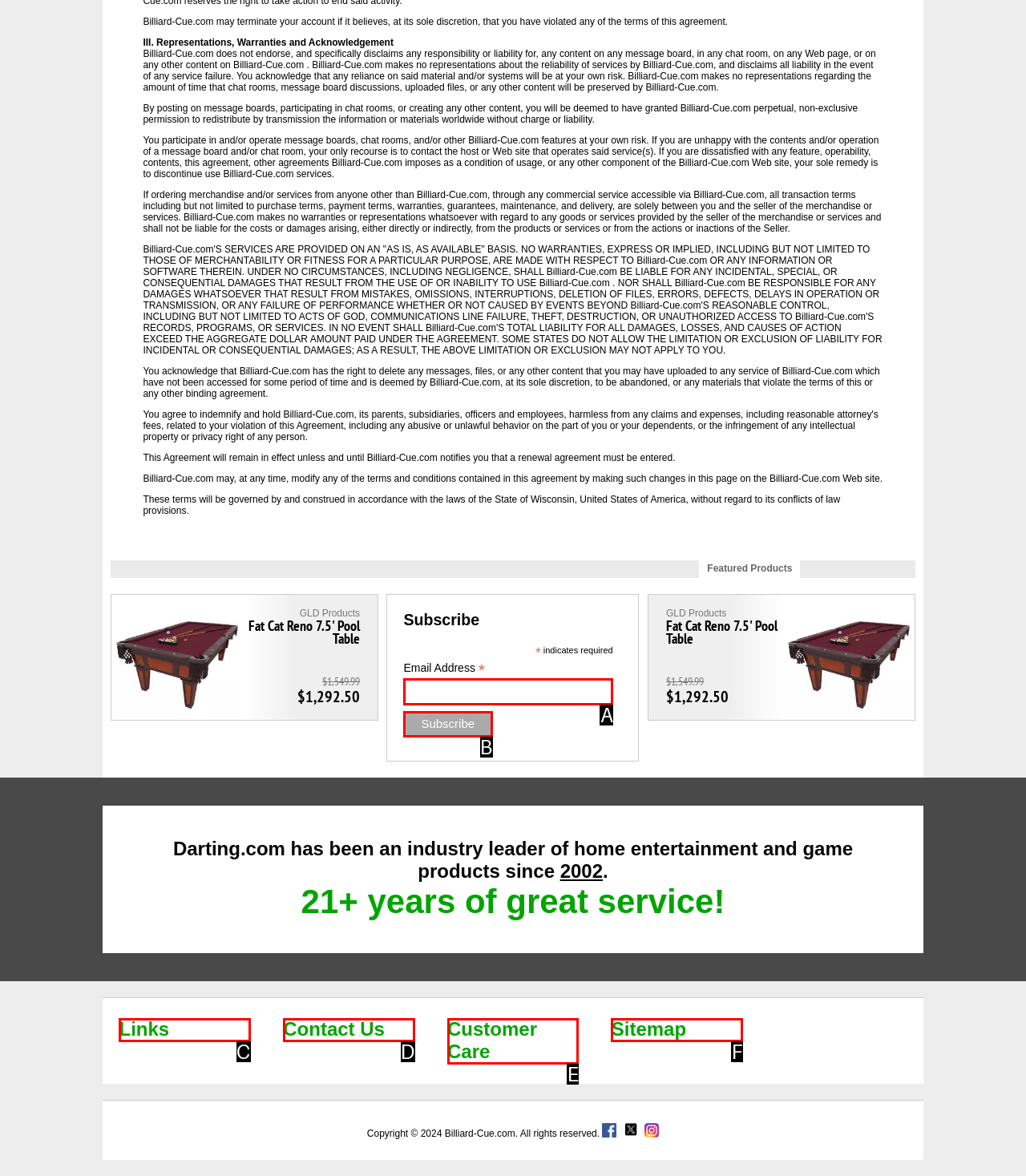Select the correct option based on the description: Sitemap
Answer directly with the option’s letter.

F